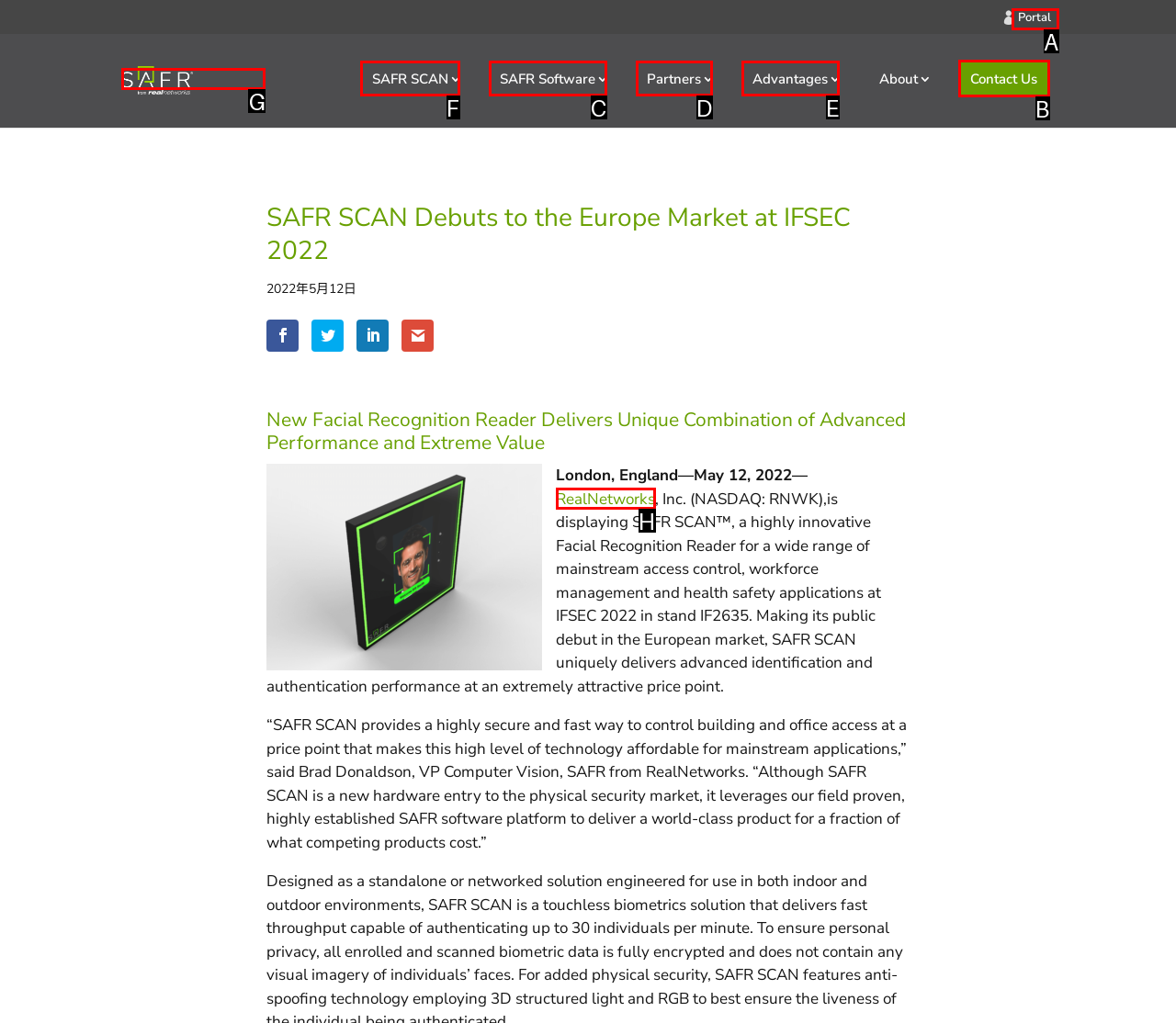What option should I click on to execute the task: Learn about SAFR SCAN 3? Give the letter from the available choices.

F